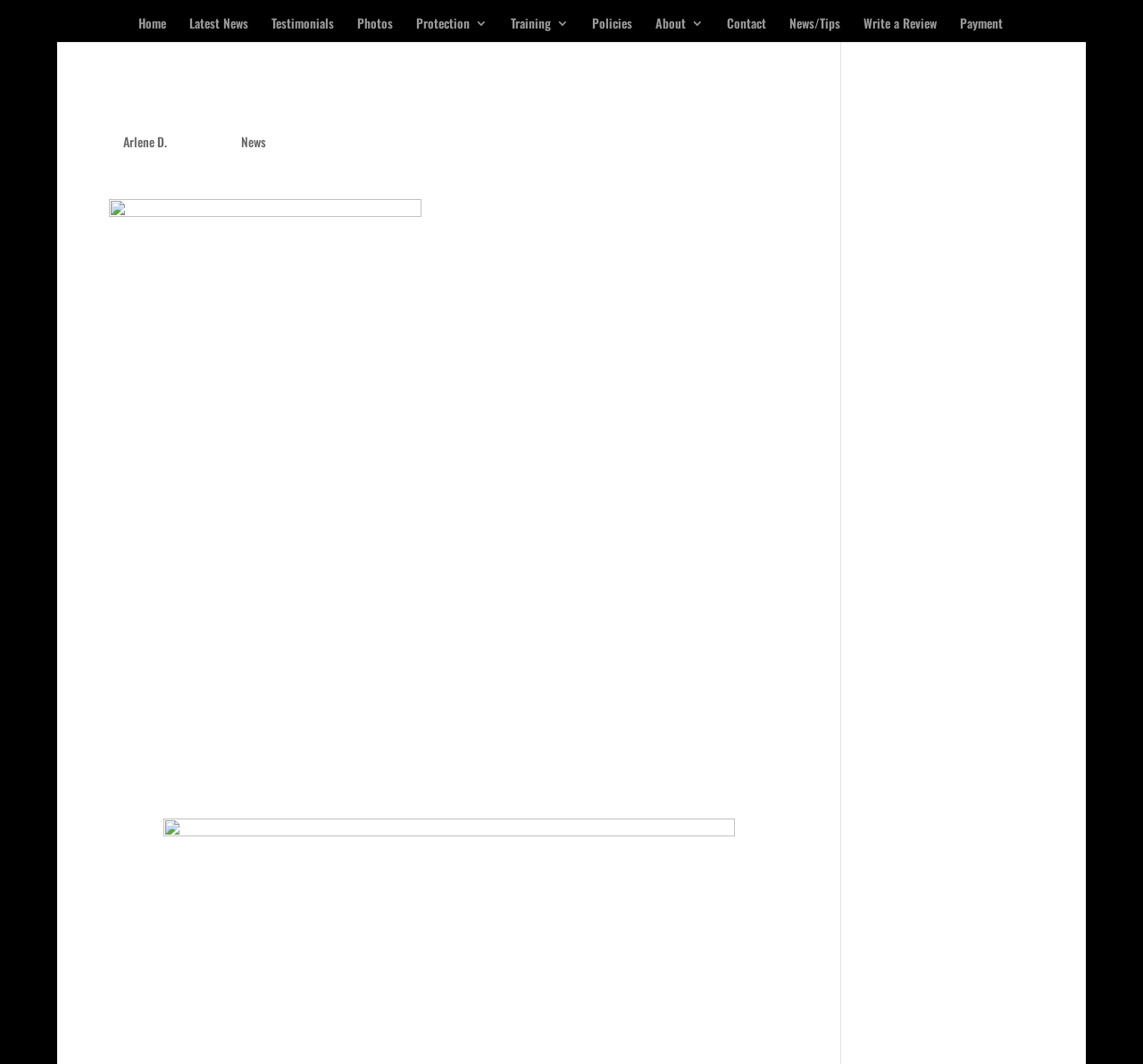Kindly determine the bounding box coordinates for the clickable area to achieve the given instruction: "Read about Top 7 Dog Breeds Most Likely to Steal Your Snacks".

[0.095, 0.088, 0.691, 0.122]